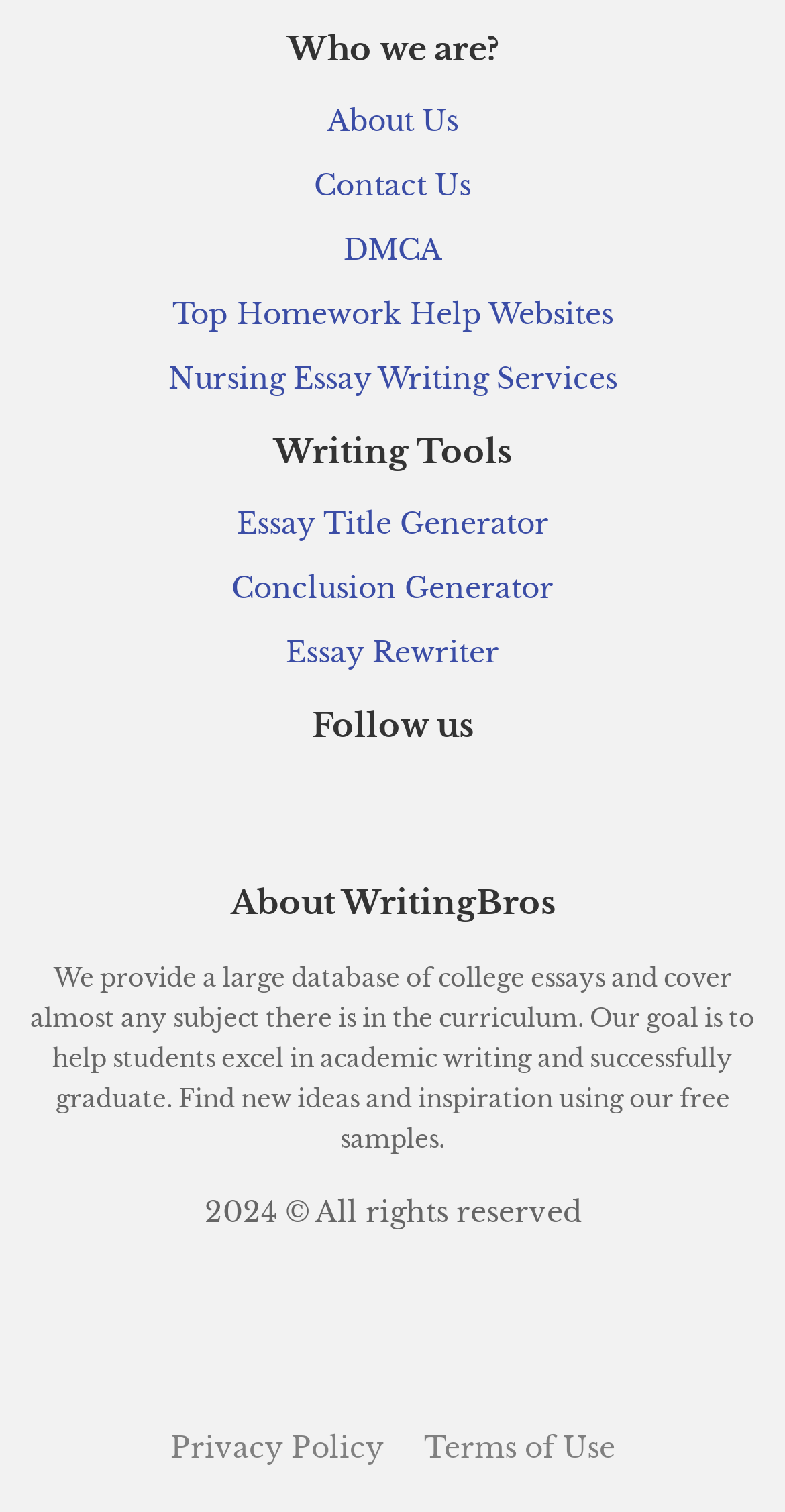Please identify the bounding box coordinates of the element on the webpage that should be clicked to follow this instruction: "follow on facebook". The bounding box coordinates should be given as four float numbers between 0 and 1, formatted as [left, top, right, bottom].

[0.346, 0.517, 0.408, 0.549]